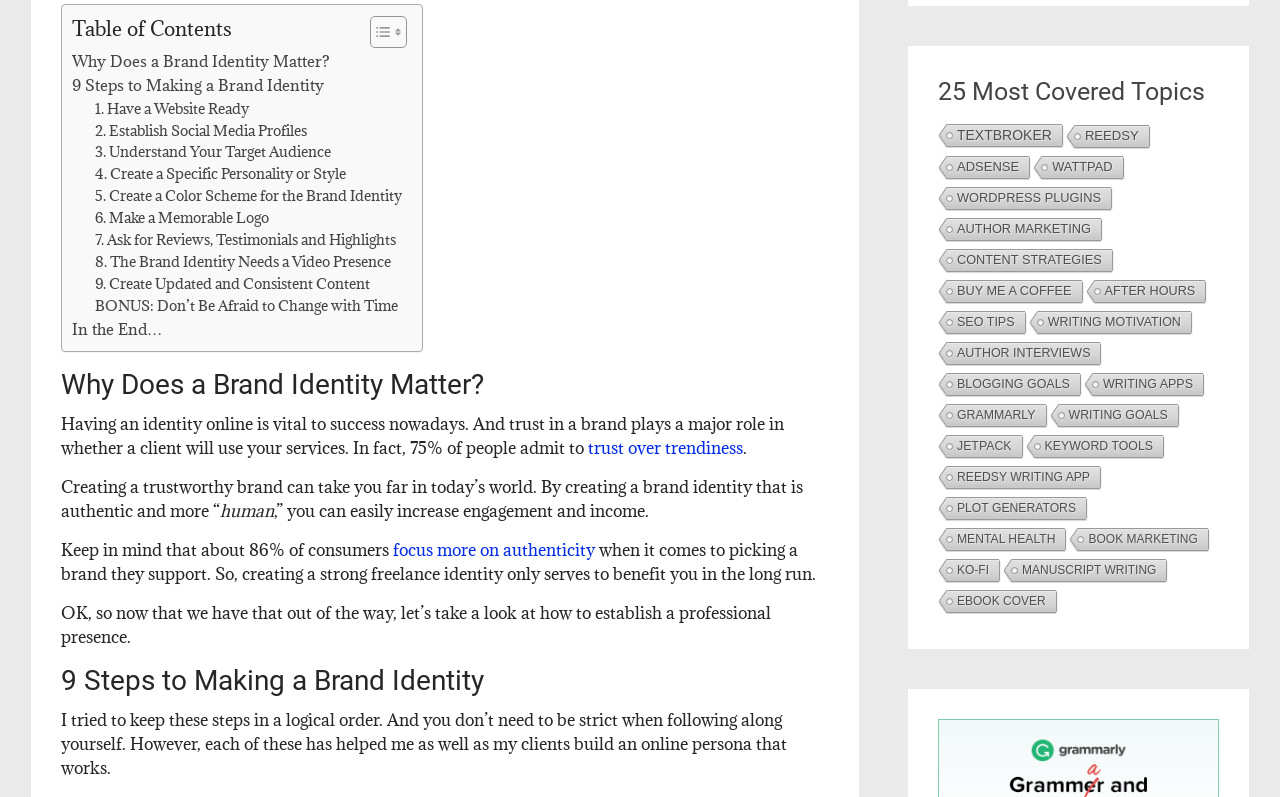Provide a one-word or short-phrase response to the question:
What is the percentage of consumers who focus more on authenticity?

86%